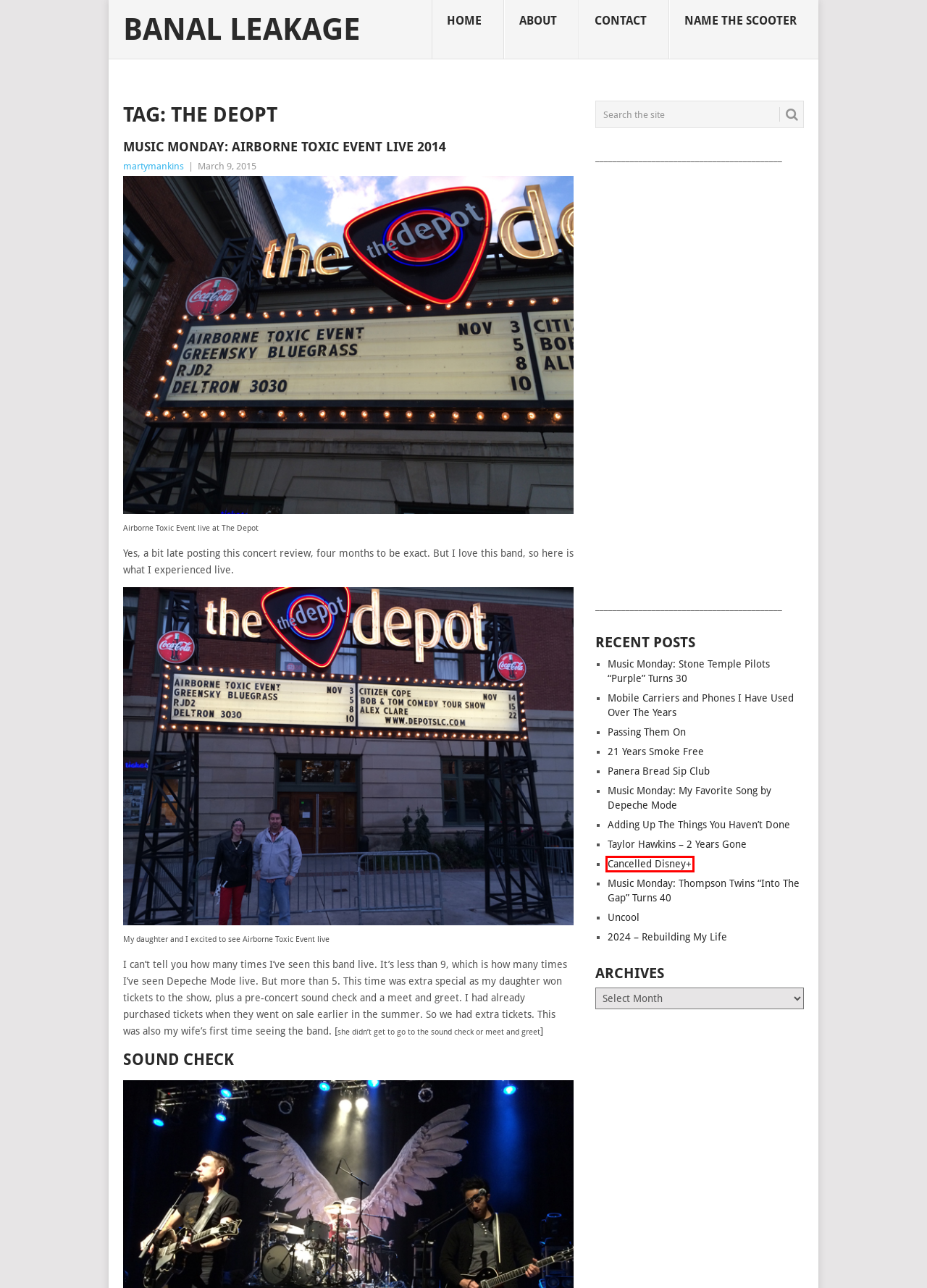Inspect the provided webpage screenshot, concentrating on the element within the red bounding box. Select the description that best represents the new webpage after you click the highlighted element. Here are the candidates:
A. Mobile Carriers and Phones I Have Used Over The Years | Banal Leakage
B. Cancelled Disney+ | Banal Leakage
C. Music Monday: Airborne Toxic Event Live 2014 | Banal Leakage
D. Banal Leakage
E. Panera Bread Sip Club | Banal Leakage
F. 21 Years Smoke Free | Banal Leakage
G. Adding Up The Things You Haven’t Done | Banal Leakage
H. Music Monday: Stone Temple Pilots “Purple” Turns 30 | Banal Leakage

B